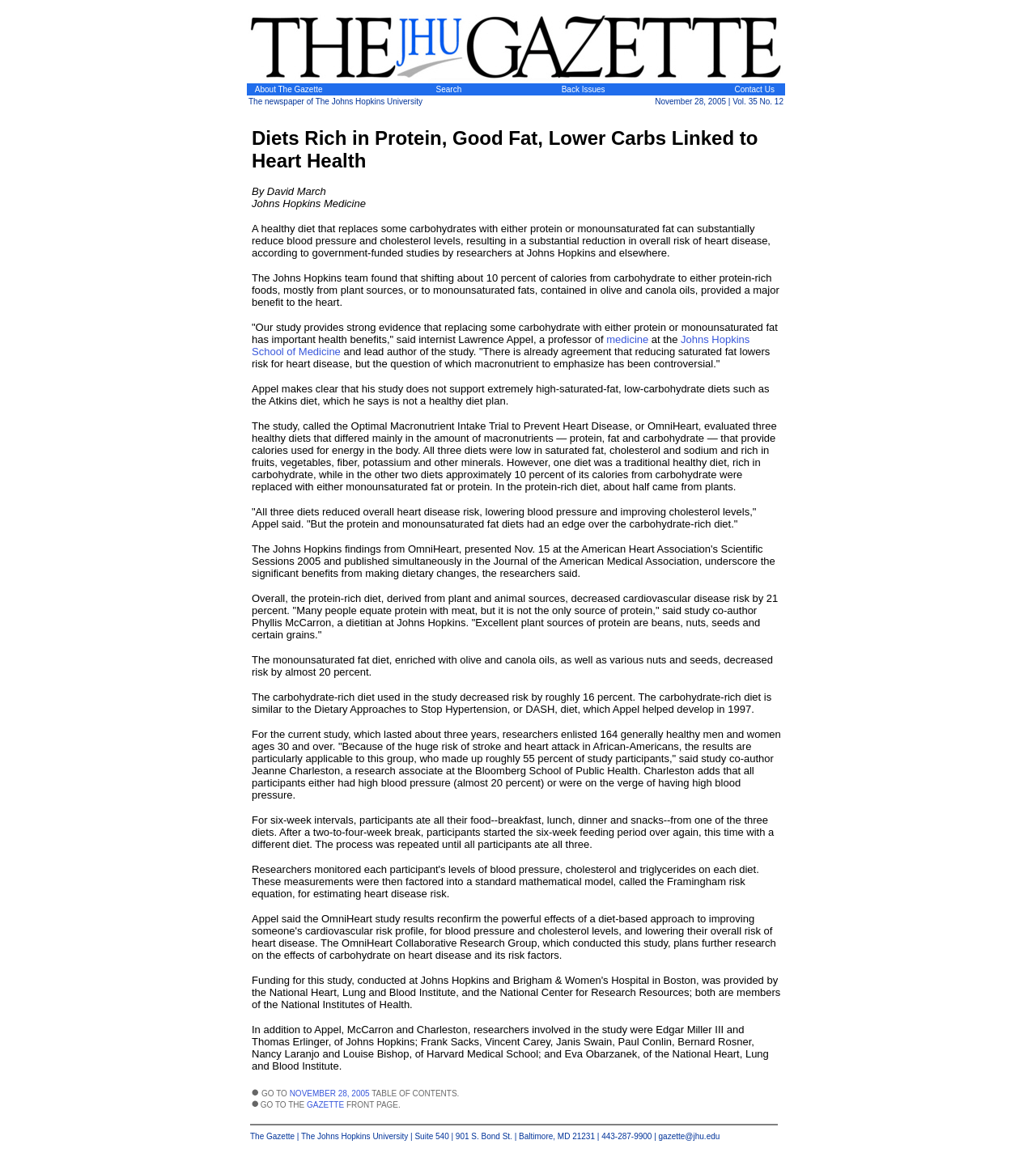Generate a thorough description of the webpage.

The webpage is the Johns Hopkins Gazette, a weekly publication of the Johns Hopkins University. At the top, there is a masthead with a link to the Gazette. Below it, there are four grid cells containing links to "About The Gazette", "Search", "Back Issues", and "Contact Us". 

The main content of the page is an article titled "Diets Rich in Protein, Good Fat, Lower Carbs Linked to Heart Health". The article discusses a study by researchers at Johns Hopkins and elsewhere, which found that a healthy diet that replaces some carbohydrates with either protein or monounsaturated fat can substantially reduce blood pressure and cholesterol levels, resulting in a substantial reduction in overall risk of heart disease. The article is divided into several paragraphs, with quotes from the researchers and details about the study.

At the bottom of the page, there is a footer section with the Gazette's contact information, including its address, phone number, and email address. There are also links to the November 28, 2005 table of contents and the Gazette's front page.